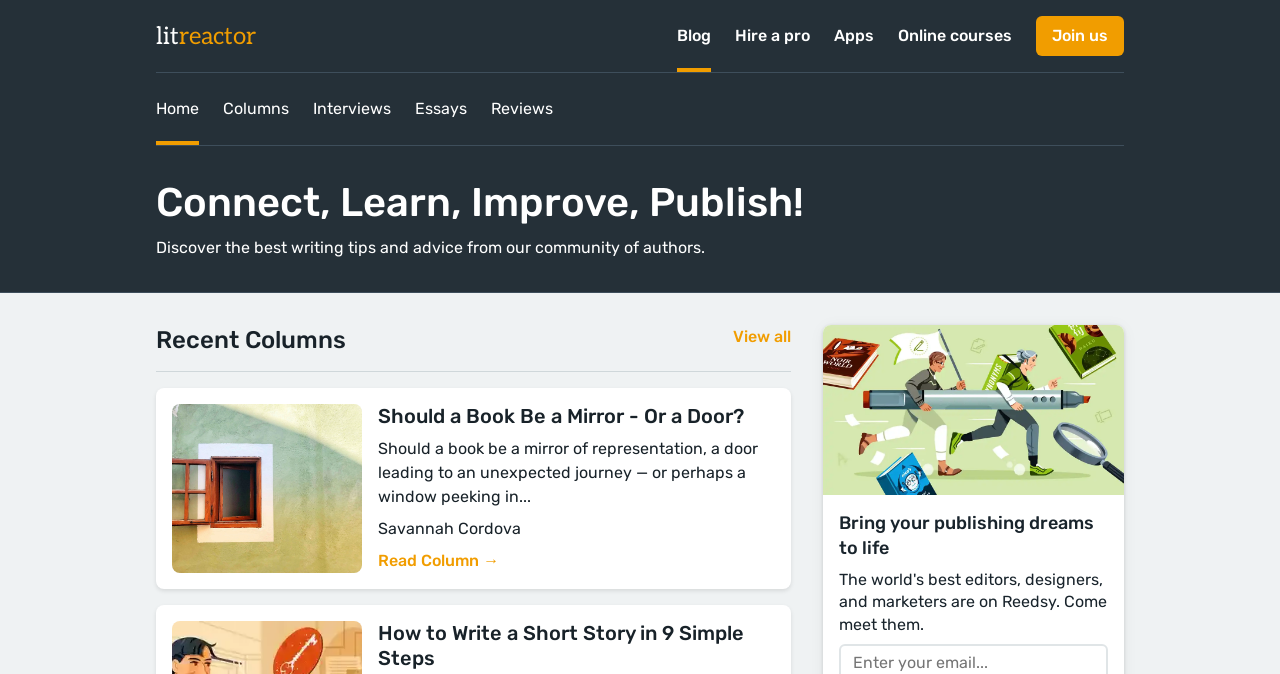Identify the bounding box coordinates of the clickable region necessary to fulfill the following instruction: "Go to the 'Blog' page". The bounding box coordinates should be four float numbers between 0 and 1, i.e., [left, top, right, bottom].

[0.529, 0.0, 0.555, 0.107]